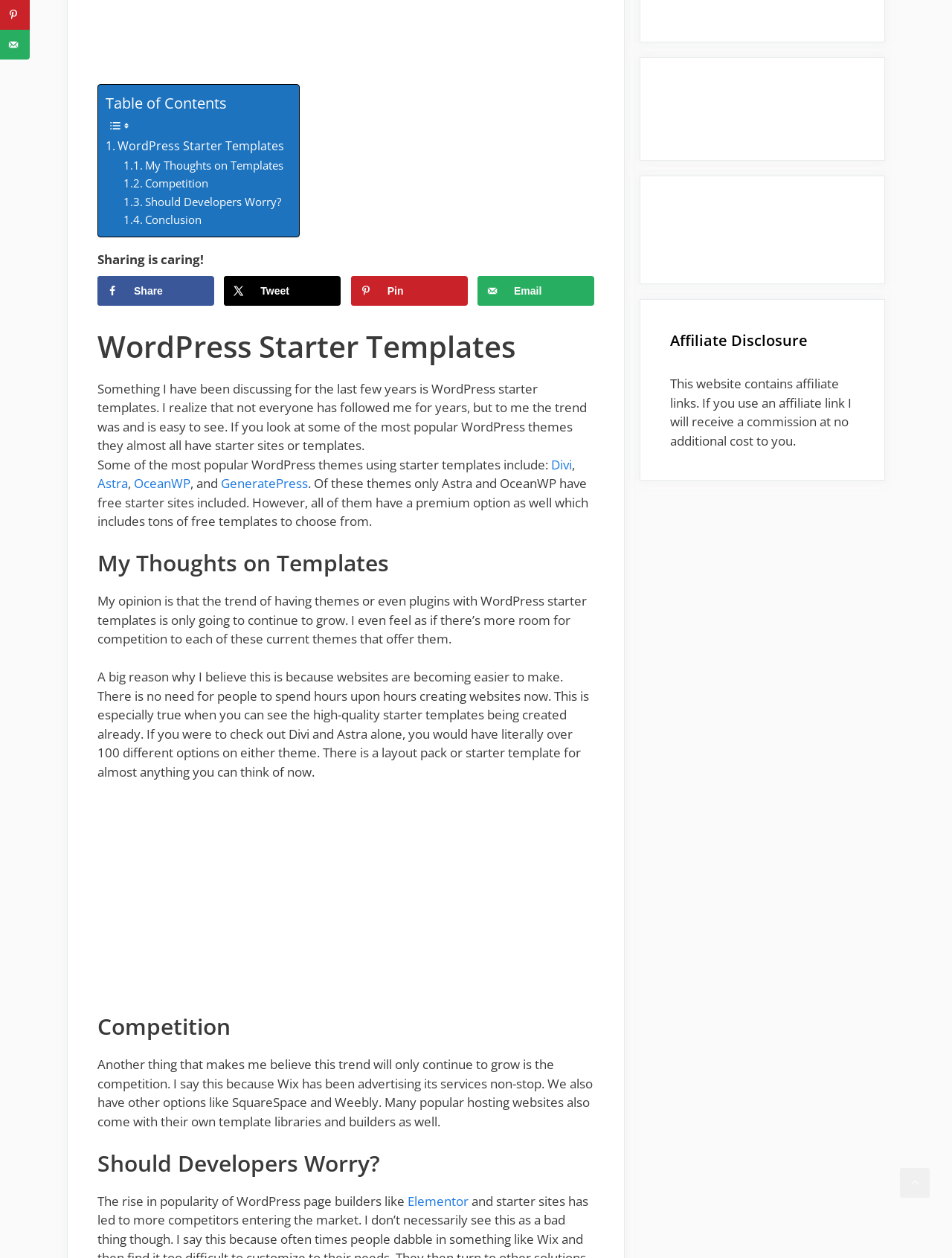Show the bounding box coordinates for the HTML element described as: "Should Developers Worry?".

[0.13, 0.153, 0.296, 0.168]